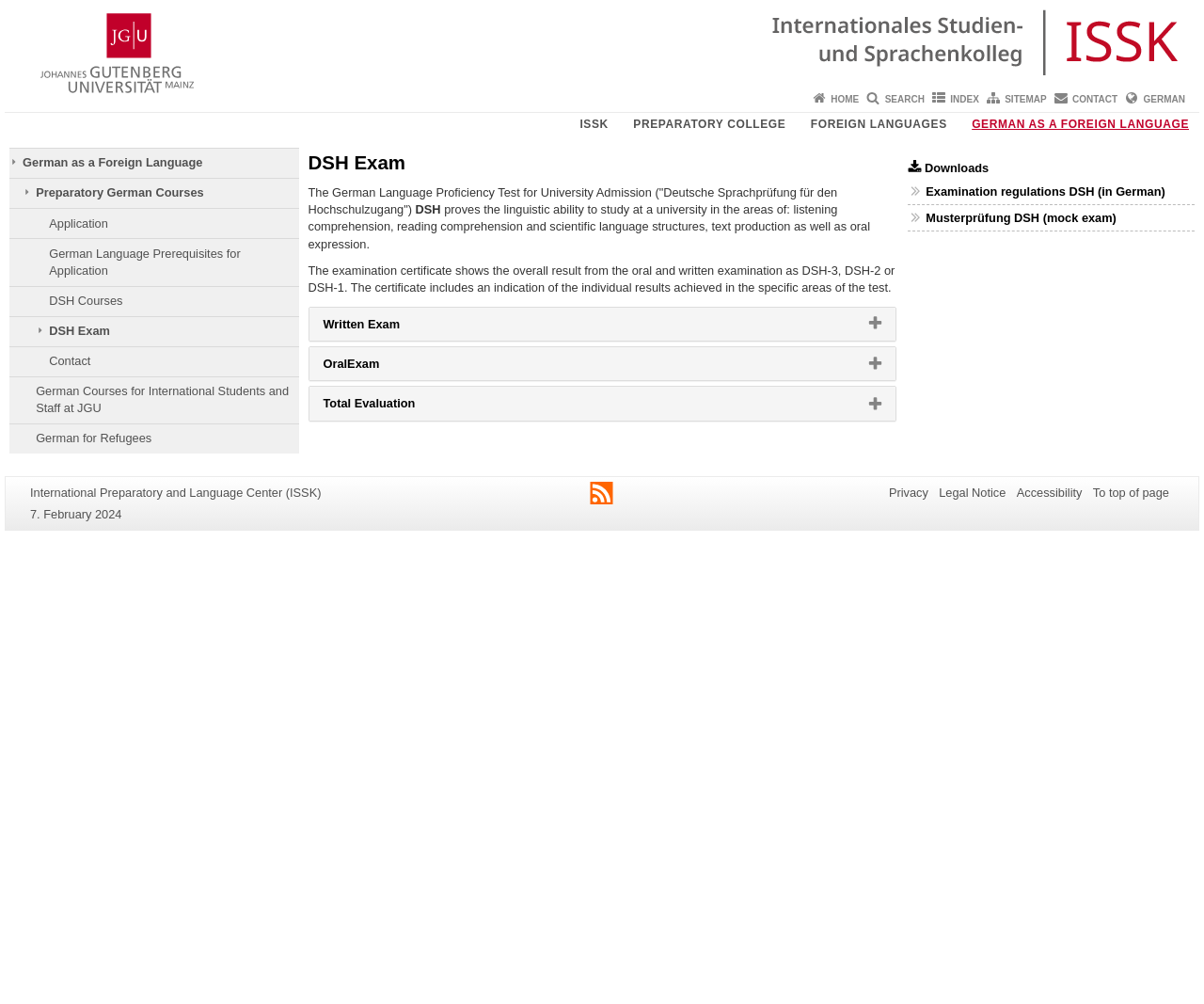Answer the question using only a single word or phrase: 
What is the last update date of this webpage?

7. February 2024